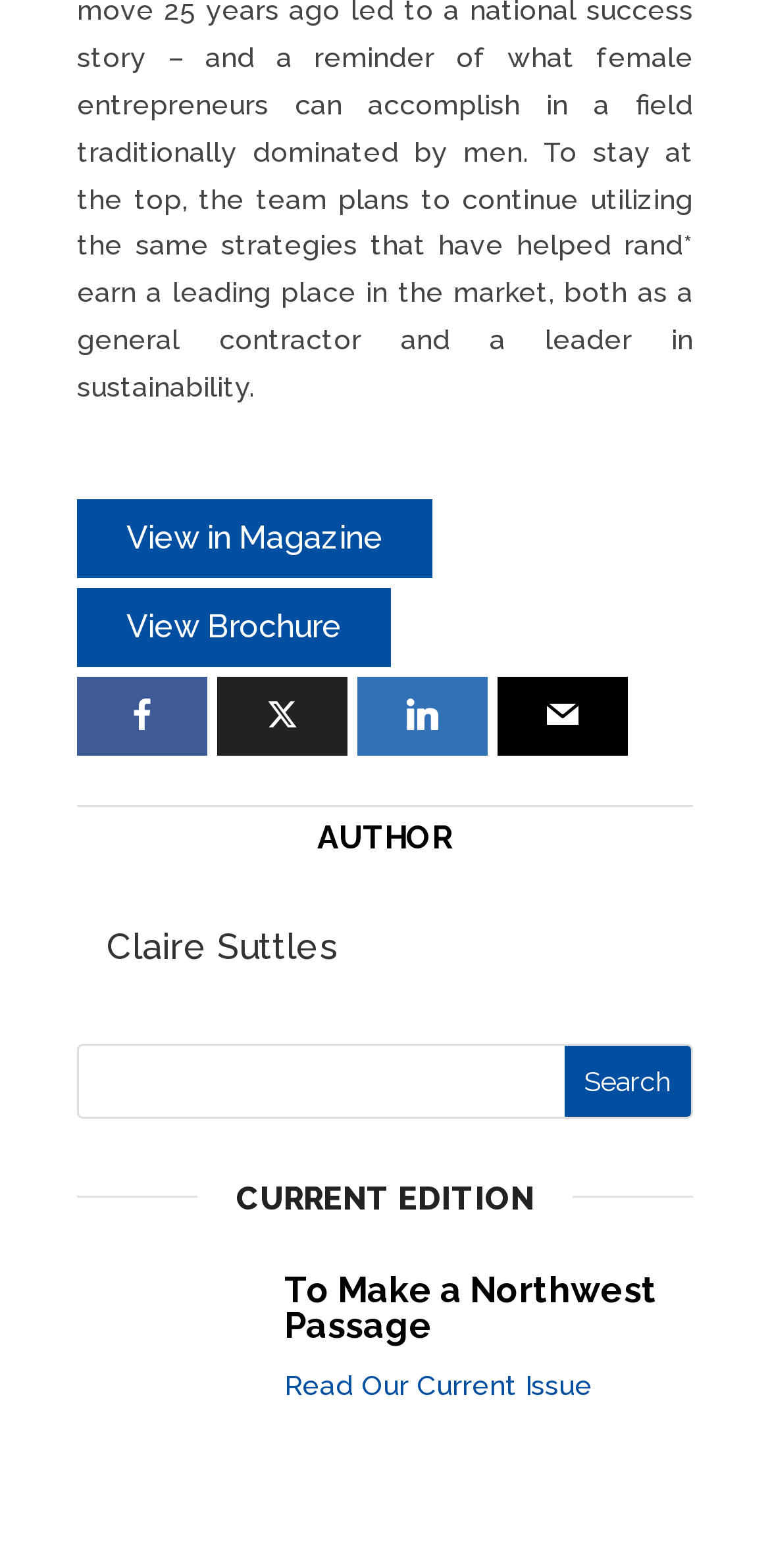Determine the bounding box coordinates of the target area to click to execute the following instruction: "View in Magazine."

[0.1, 0.318, 0.562, 0.368]